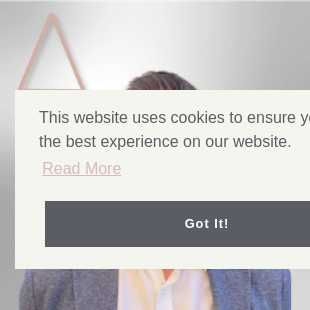Give a thorough description of the image, including any visible elements and their relationships.

The image features a professional portrait of Scott Taylor, who is identified as an Associate Director in the Financial Services sector. He is positioned against a subtle, light-colored background, exuding a confident and approachable demeanor. Scott is dressed in a formal gray blazer, which complements his professional role. Below the image, there is a cookie consent notification stating, "This website uses cookies to ensure you get the best experience on our website," accompanied by options to "Read More" about cookies or to "Got It!" to dismiss the message. This indication reflects the website's emphasis on user privacy and experience management.